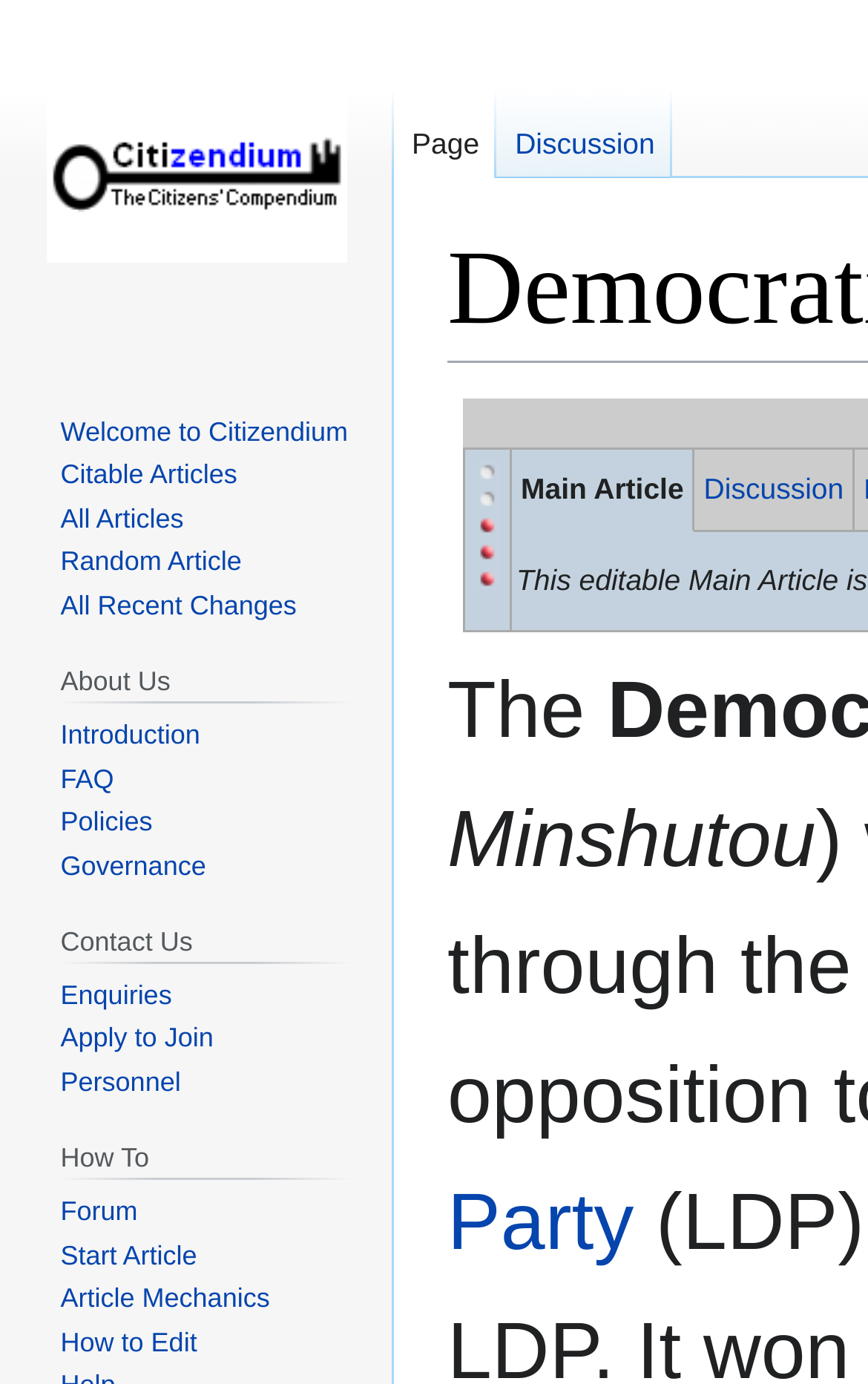Explain in detail what you observe on this webpage.

The webpage is about the Democratic Party of Japan on Citizendium. At the top, there are two links, "Jump to navigation" and "Jump to search", positioned side by side. Below them, there is a grid with three cells. The first cell contains a link and an image with the text "This article is developing and not approved." The second cell is labeled "Main Article", and the third cell is labeled "Discussion".

To the right of the grid, there are two lines of text, "The" and "Minshutou", which appear to be part of the article title. Below the grid, there is a navigation menu with three sections: "Namespaces", "Read", and "About Us". The "Namespaces" section contains two links, "Page" and "Discussion". The "Read" section contains five links, including "Welcome to Citizendium", "Citable Articles", and "Random Article". The "About Us" section contains four links, including "Introduction", "FAQ", and "Policies".

Further down, there is another navigation menu with three sections: "Contact Us", "How To", and an unnamed section. The "Contact Us" section contains three links, including "Enquiries" and "Apply to Join". The "How To" section contains five links, including "Forum", "Start Article", and "How to Edit". The unnamed section contains a single link, "Visit the main page", which is positioned at the top-left corner of the page.